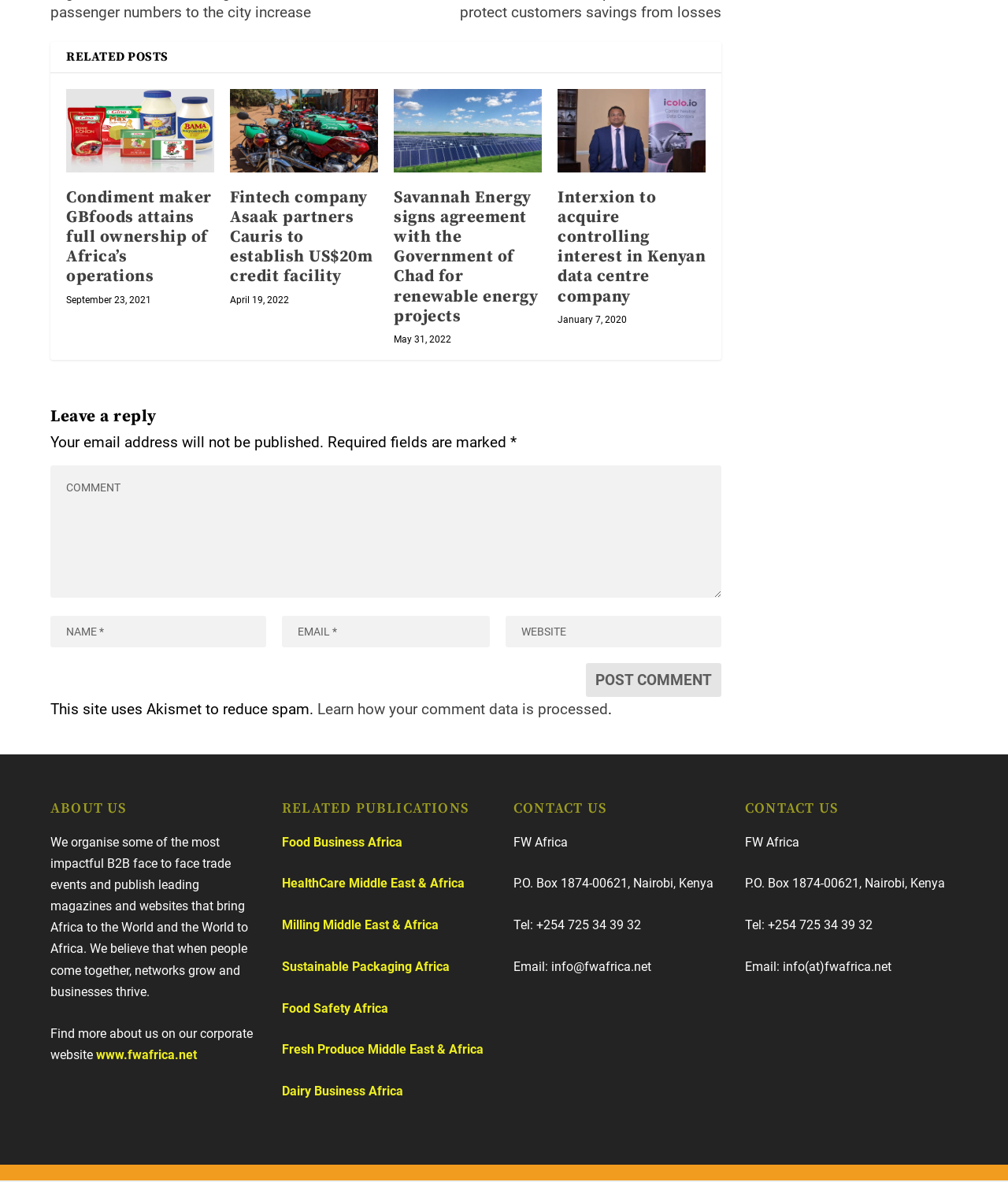What is the date of the latest related post?
Please answer using one word or phrase, based on the screenshot.

May 31, 2022